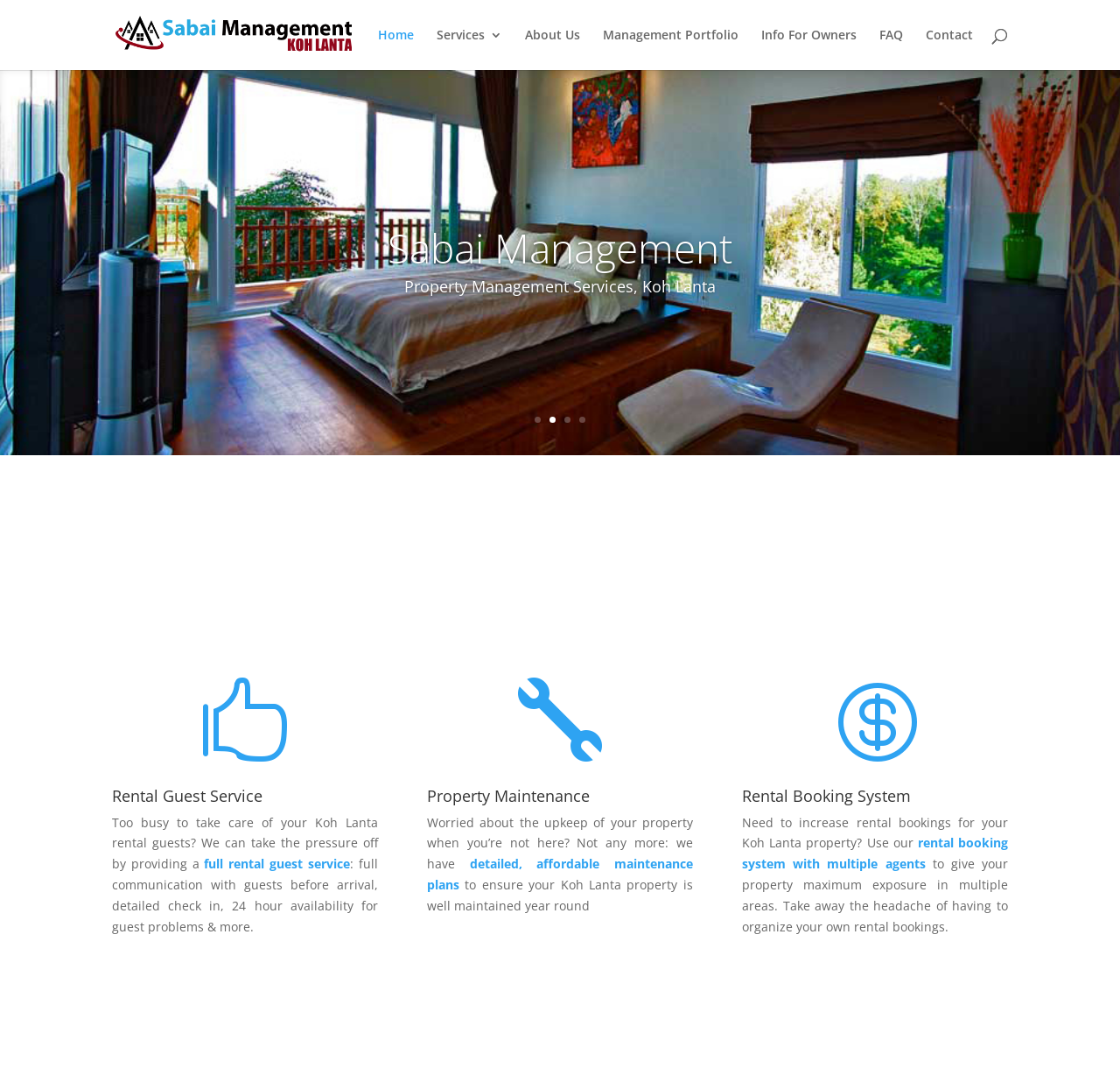Analyze and describe the webpage in a detailed narrative.

The webpage is the homepage of Sabai Management, a property management company. At the top left, there is a logo of Sabai Management, which is an image with a link to the company's homepage. Next to the logo, there is a navigation menu with links to different sections of the website, including Home, Services, About Us, Management Portfolio, Info For Owners, FAQ, and Contact.

Below the navigation menu, there is a search bar that spans across the top of the page. Underneath the search bar, there is a table layout that occupies most of the page. The table has three columns, each containing a section that describes a service offered by Sabai Management.

The first section is about Rental Guest Service, which is headed by a title and has a brief description of the service. There is also a link to learn more about the service. Below the description, there is a paragraph of text that explains the benefits of the service.

The second section is about Property Maintenance, which is also headed by a title and has a brief description of the service. There is also a link to learn more about the service. Below the description, there is a paragraph of text that explains the benefits of the service.

The third section is about Rental Booking System, which is headed by a title and has a brief description of the service. There is also a link to learn more about the service. Below the description, there is a paragraph of text that explains the benefits of the service.

At the bottom of the page, there are three links to pages numbered 1, 2, and 3, which are likely pagination links for a list of articles or properties. There are also two icons, one for Rental Guest Service and one for Property Maintenance, which are likely used to visually represent the services offered by Sabai Management.